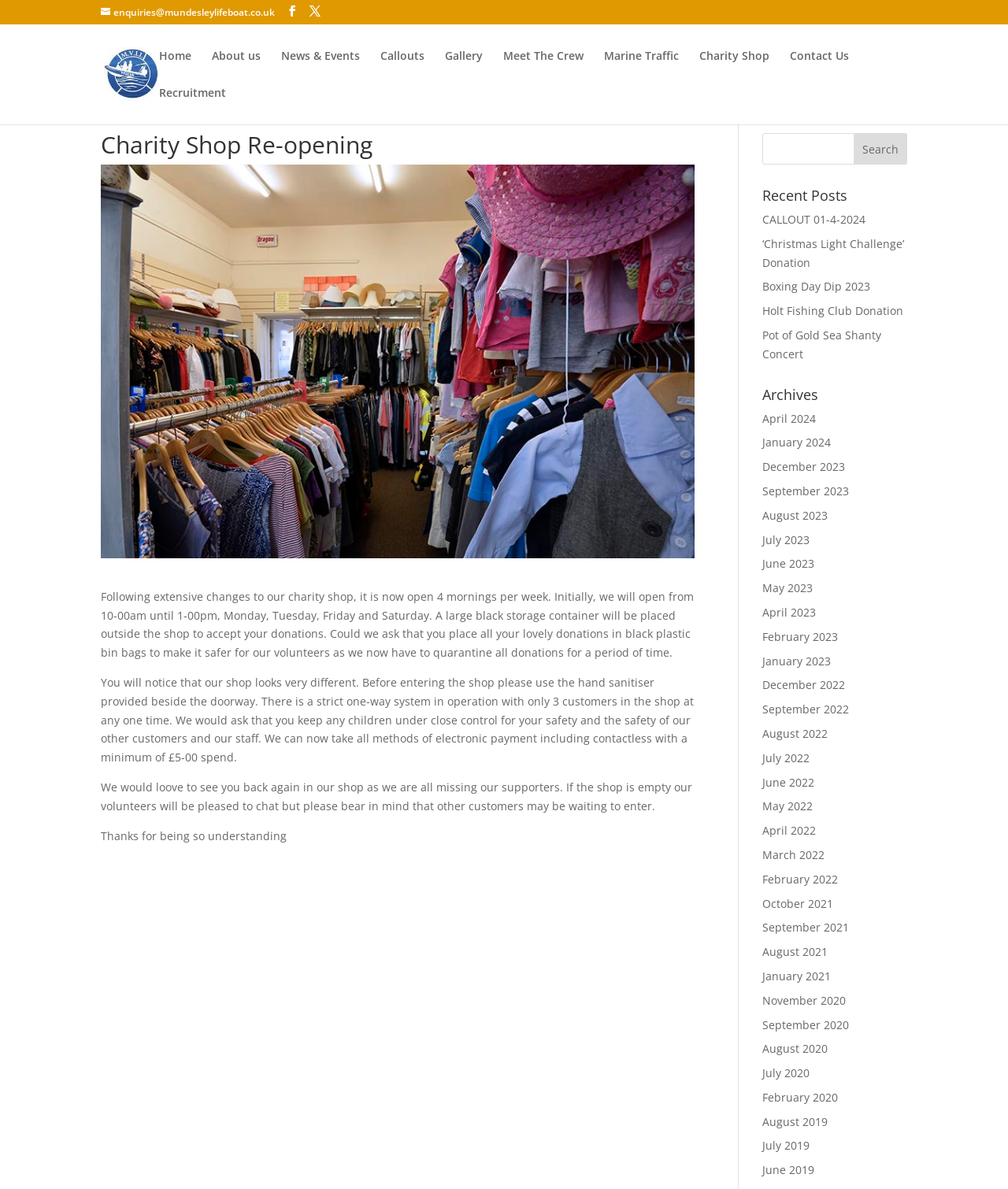Provide the bounding box coordinates of the HTML element described as: "Meet The Crew". The bounding box coordinates should be four float numbers between 0 and 1, i.e., [left, top, right, bottom].

[0.499, 0.042, 0.579, 0.074]